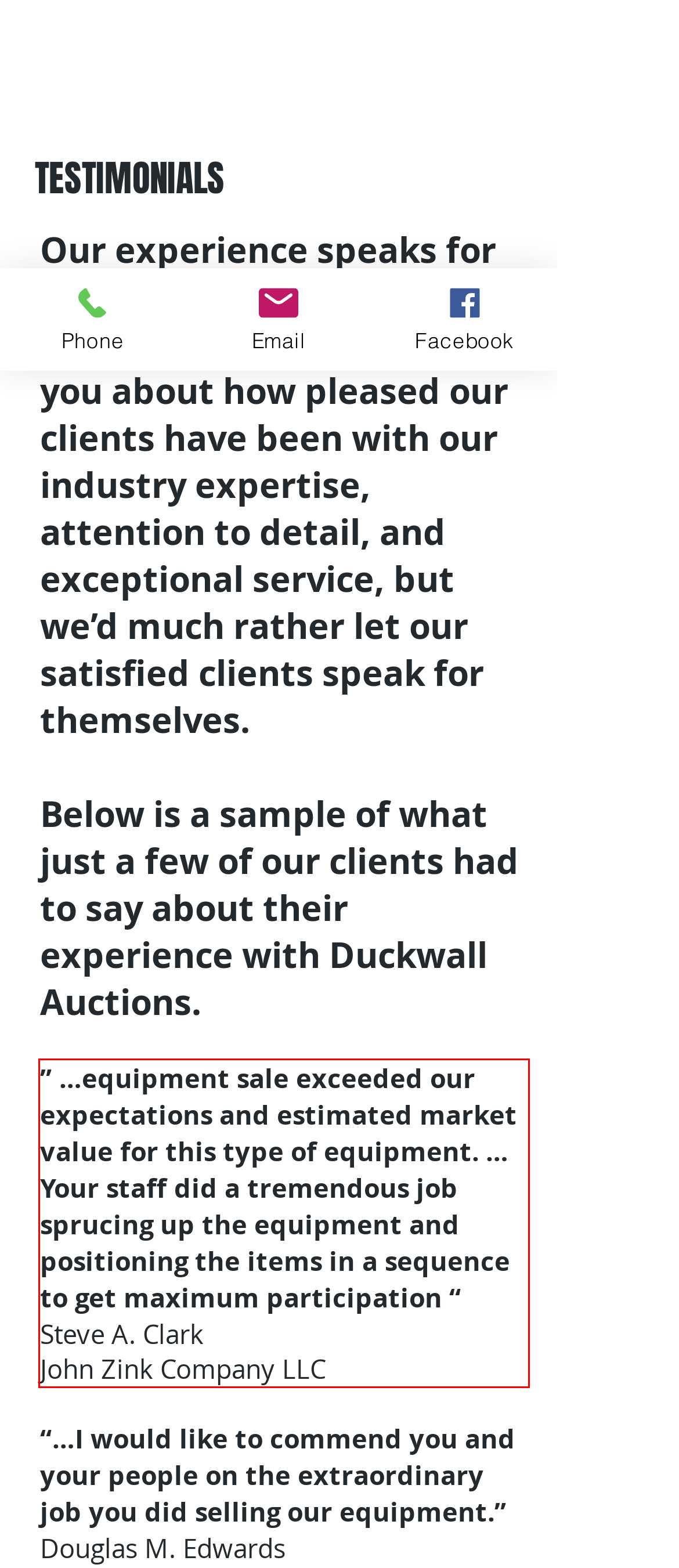You have a screenshot of a webpage, and there is a red bounding box around a UI element. Utilize OCR to extract the text within this red bounding box.

” …equipment sale exceeded our expectations and estimated market value for this type of equipment. …Your staff did a tremendous job sprucing up the equipment and positioning the items in a sequence to get maximum participation “ Steve A. Clark John Zink Company LLC